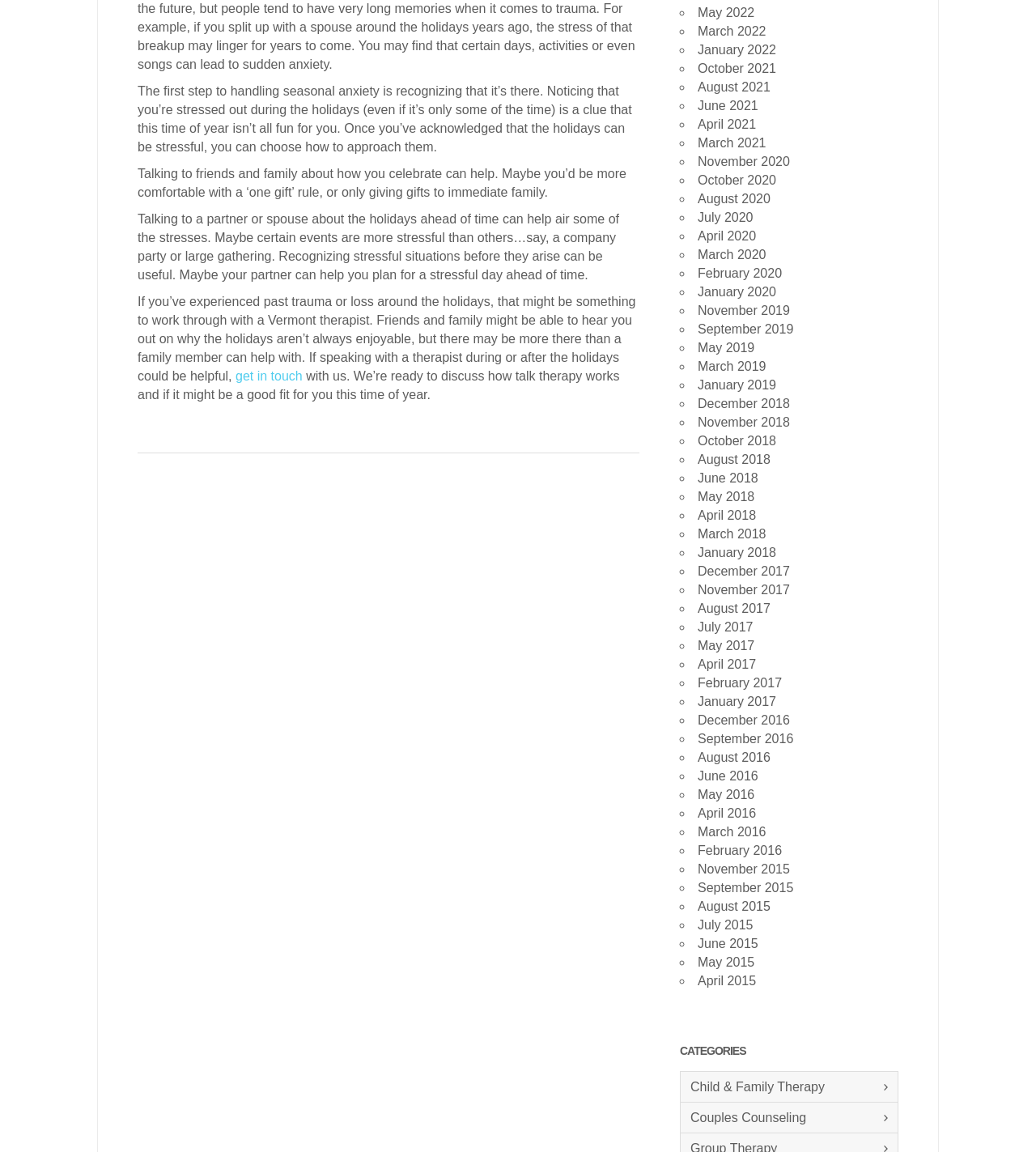Locate the bounding box of the UI element described by: "get in touch" in the given webpage screenshot.

[0.227, 0.32, 0.292, 0.332]